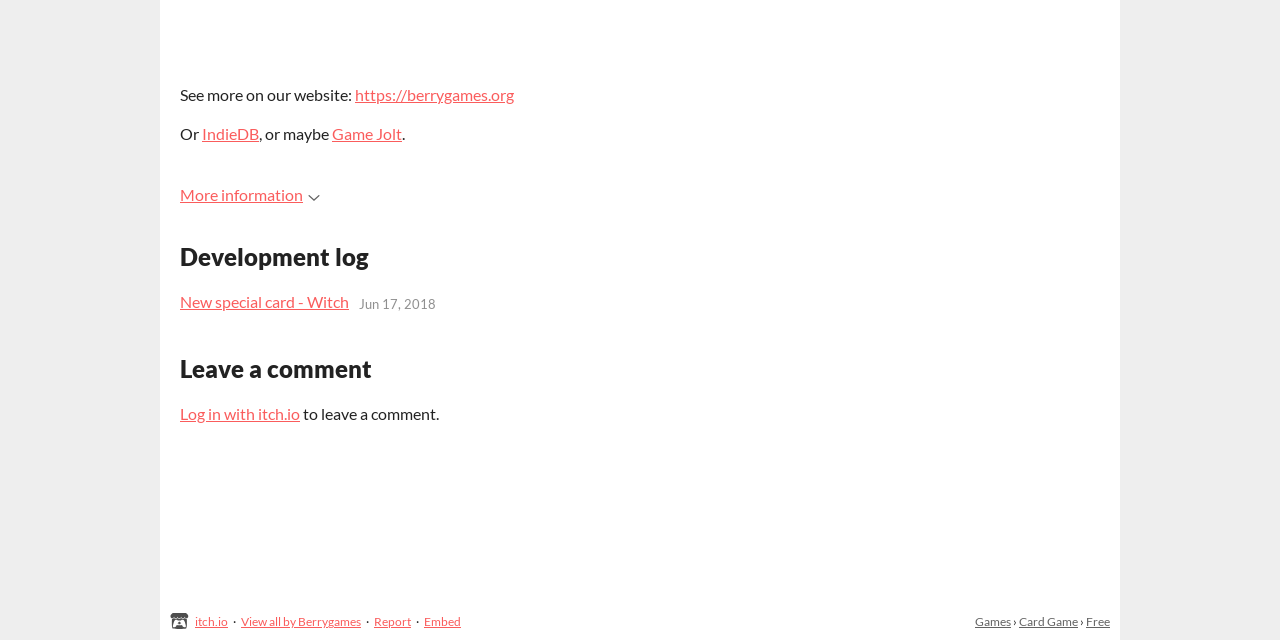Locate the bounding box of the user interface element based on this description: "Card Game".

[0.796, 0.959, 0.842, 0.983]